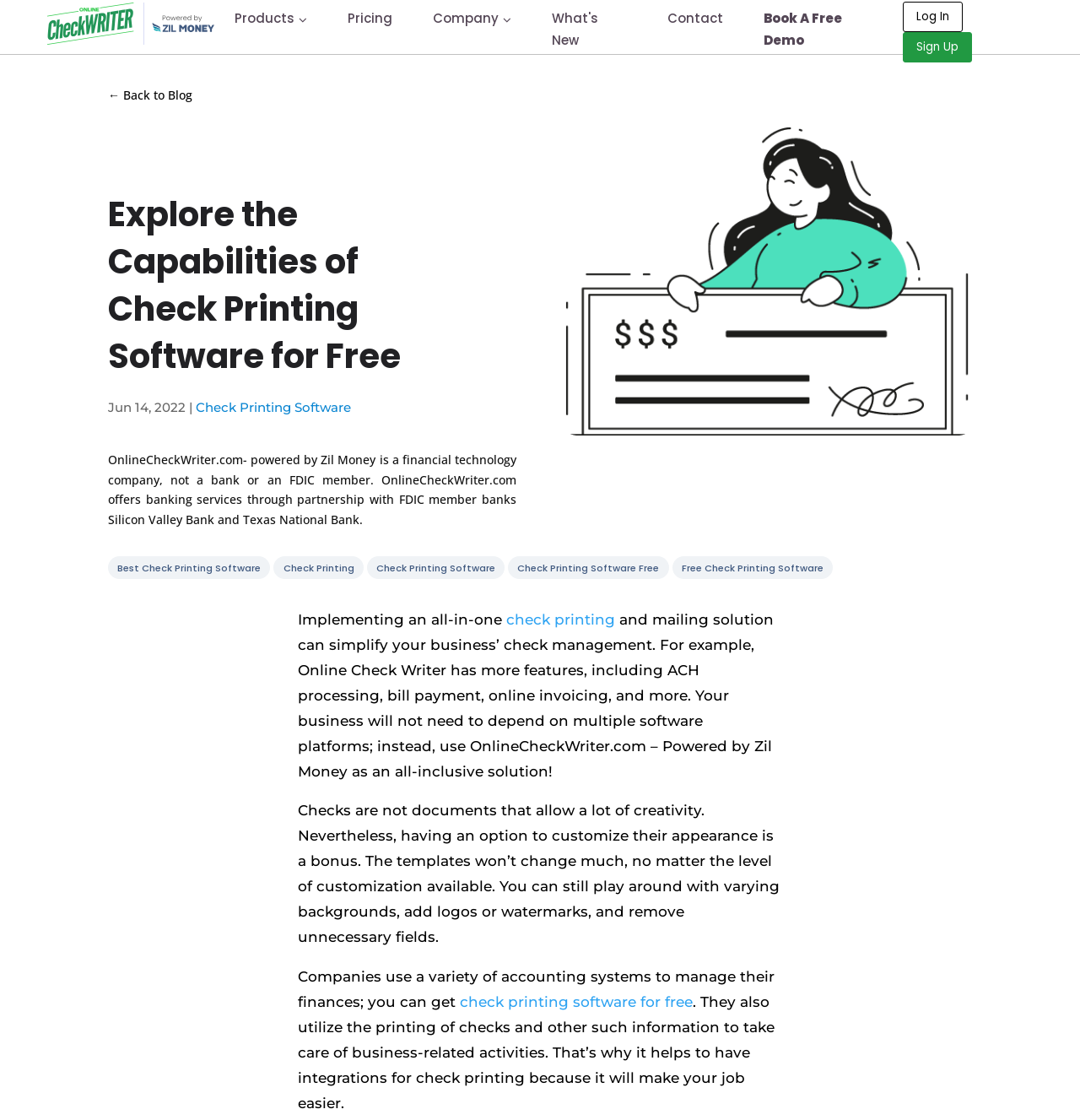How many navigation links are in the top menu?
Based on the screenshot, respond with a single word or phrase.

5